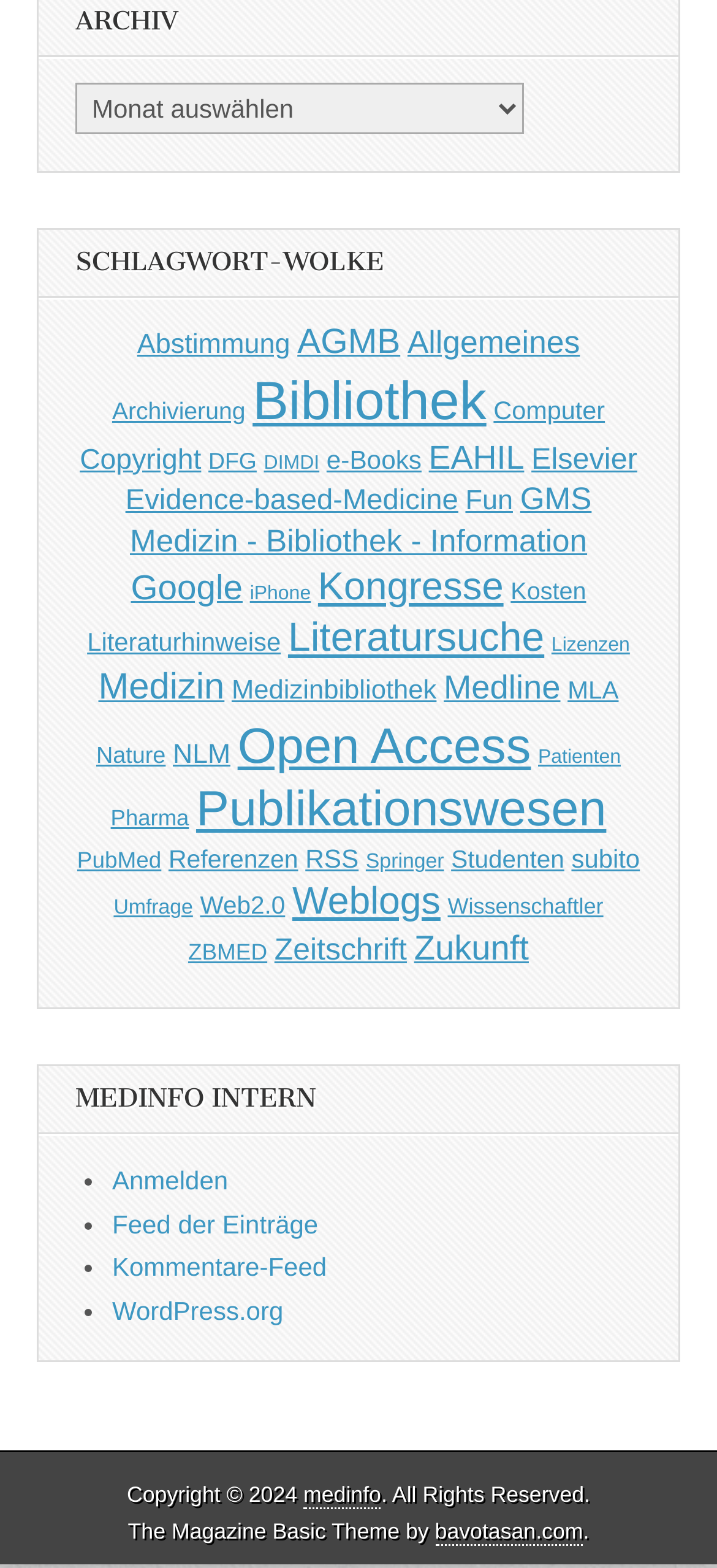Please identify the bounding box coordinates of the area I need to click to accomplish the following instruction: "Click on the 'Abstimmung' link".

[0.191, 0.21, 0.405, 0.23]